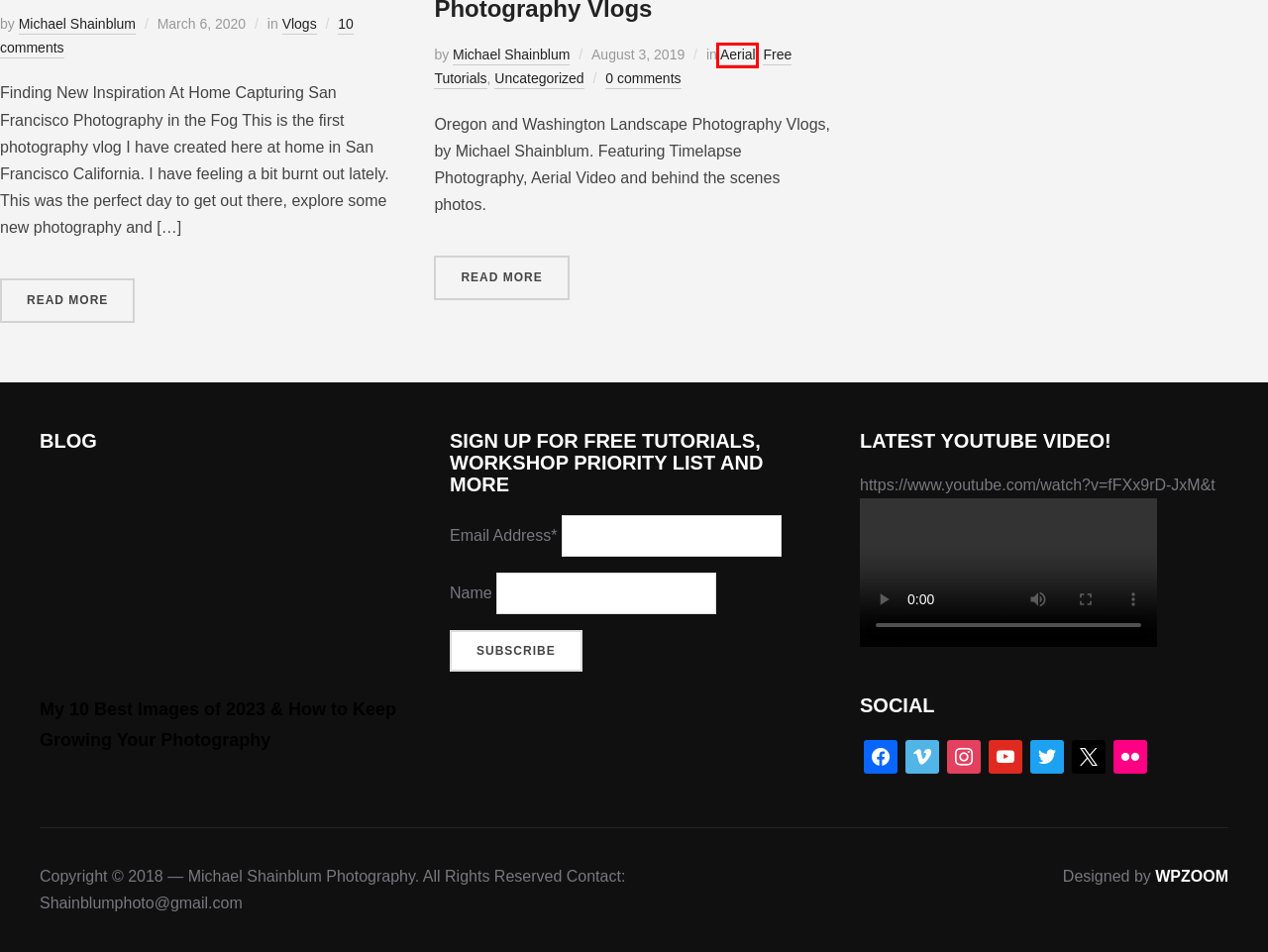You have a screenshot of a webpage with a red bounding box highlighting a UI element. Your task is to select the best webpage description that corresponds to the new webpage after clicking the element. Here are the descriptions:
A. Michael Shainblum Photography
B. Landscape Photography Workshops by Michael Shainblum
C. Vlogs - Michael Shainblum Photography
D. How to Grow Your Photography | My Top 10 Photos & Tips 2023
E. Uncategorized - Michael Shainblum Photography
F. Free Tutorials - Michael Shainblum Photography
G. Michael Shainblum - Michael Shainblum Photography
H. Aerial - Michael Shainblum Photography

H